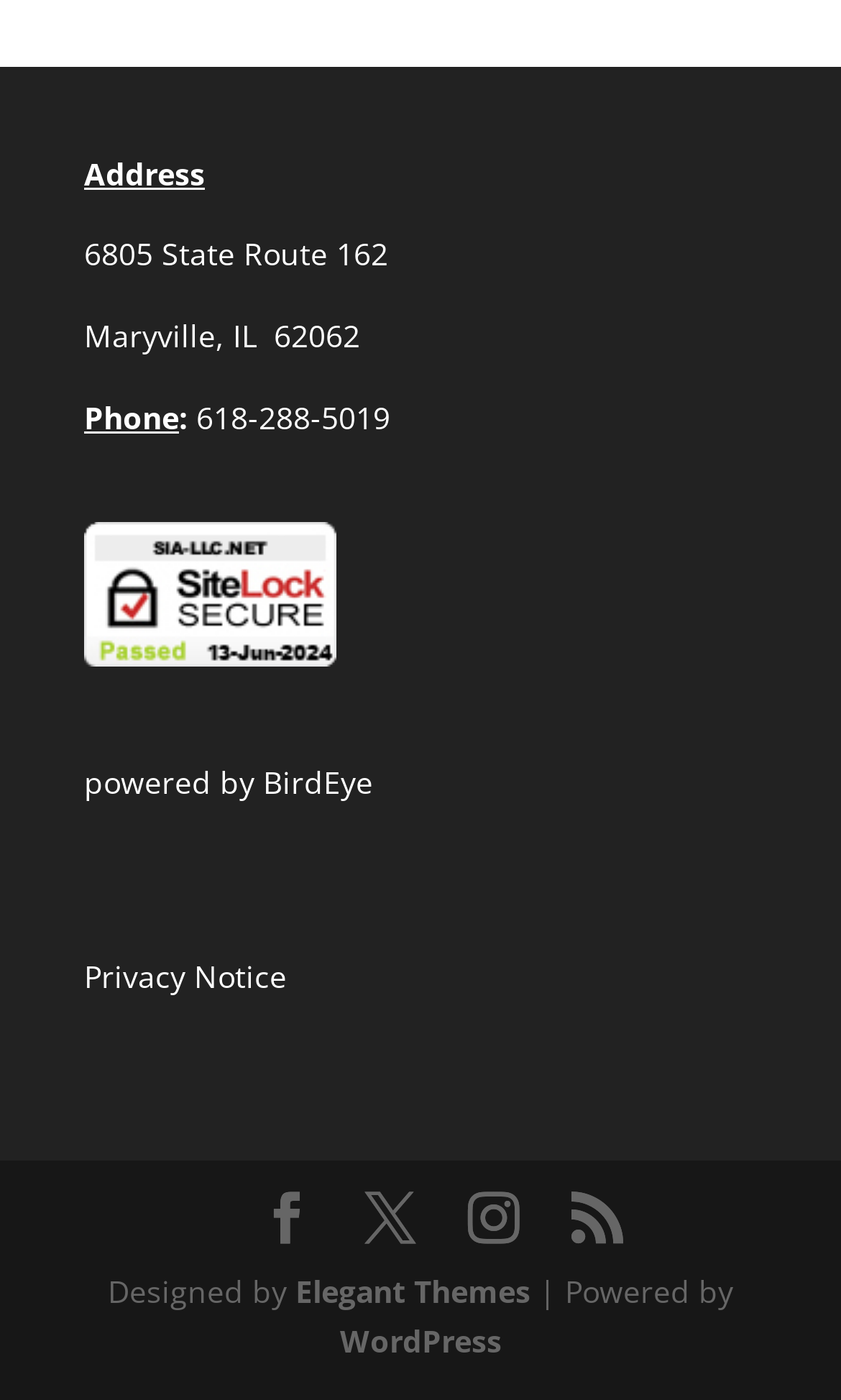Answer the following in one word or a short phrase: 
What is the address of the location?

6805 State Route 162